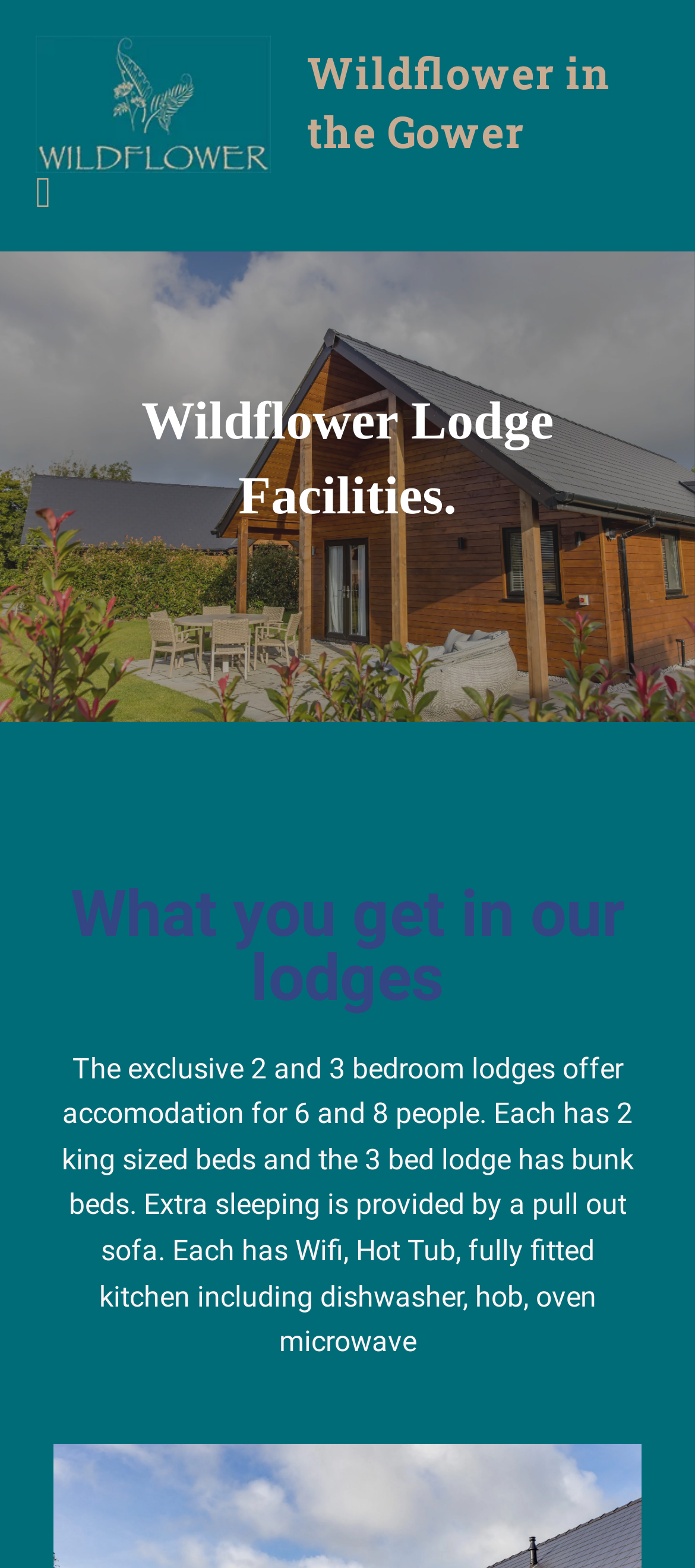What is the type of bed in the 2 bedroom lodge?
Refer to the image and provide a one-word or short phrase answer.

King sized